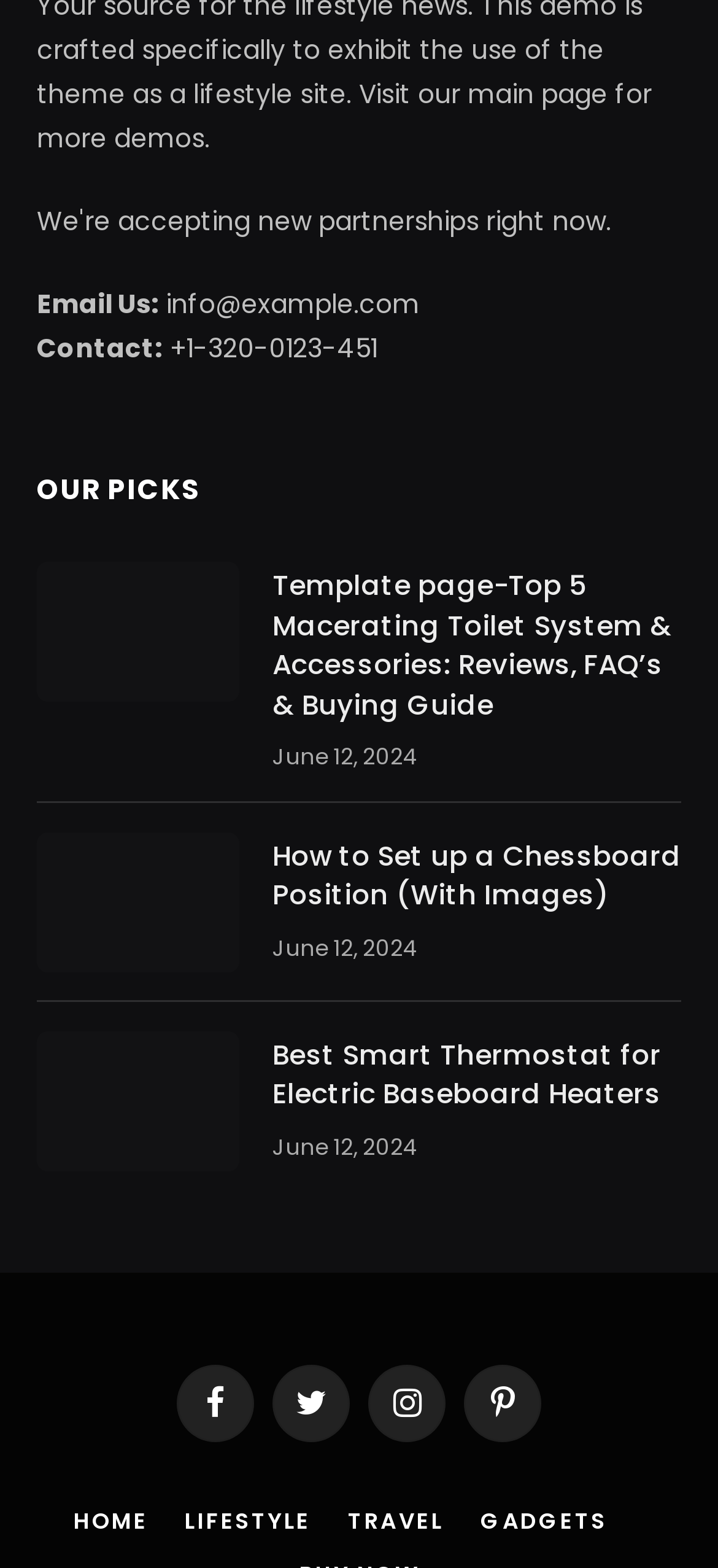Answer the question below in one word or phrase:
What is the contact email?

info@example.com